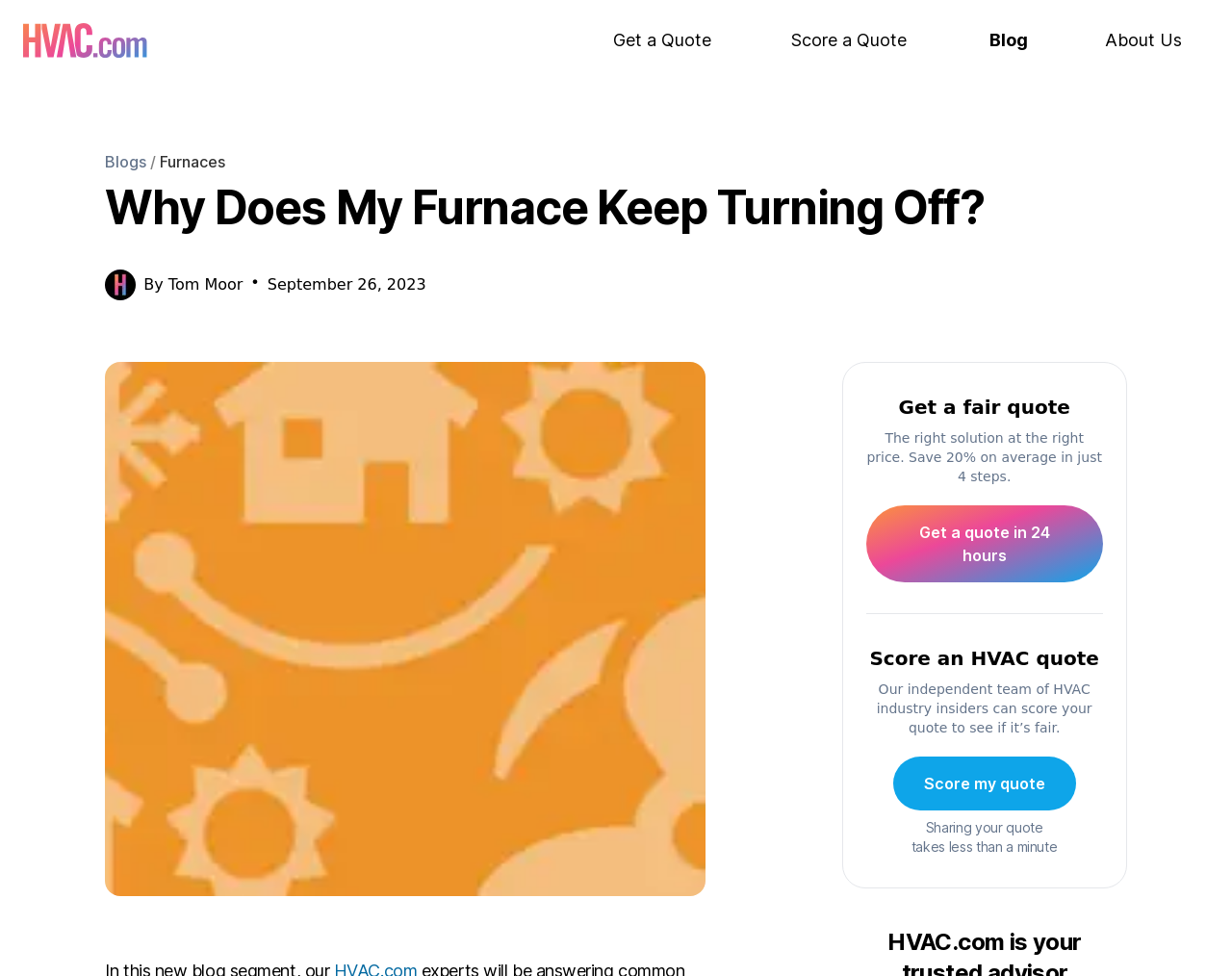Refer to the image and answer the question with as much detail as possible: Who is the author of the article?

The author of the article is Tom Moor, which is indicated by the text 'By Tom Moor' located near the top of the webpage, below the heading.